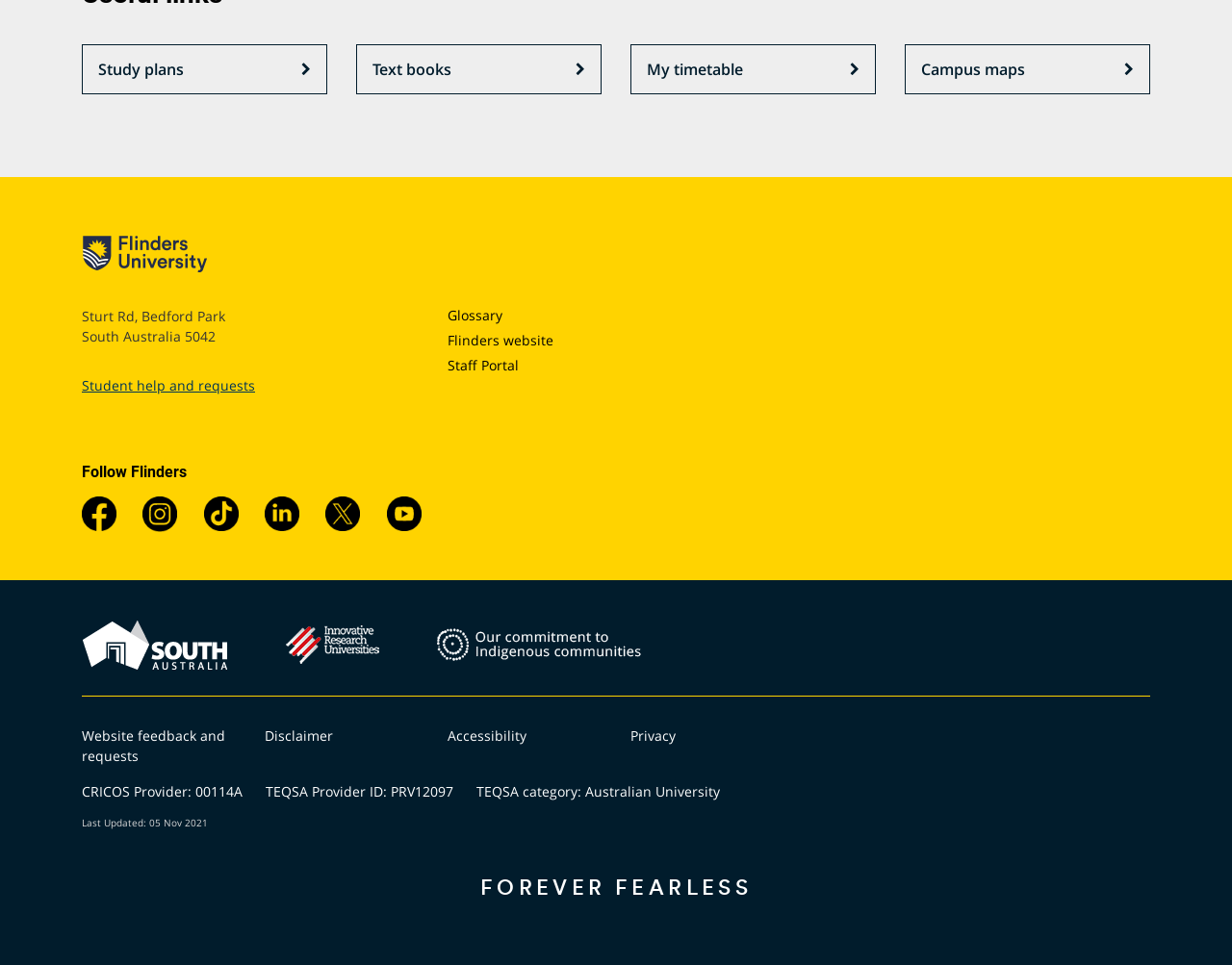Determine the bounding box for the UI element described here: "alt="Brand SA logo"".

[0.066, 0.641, 0.185, 0.696]